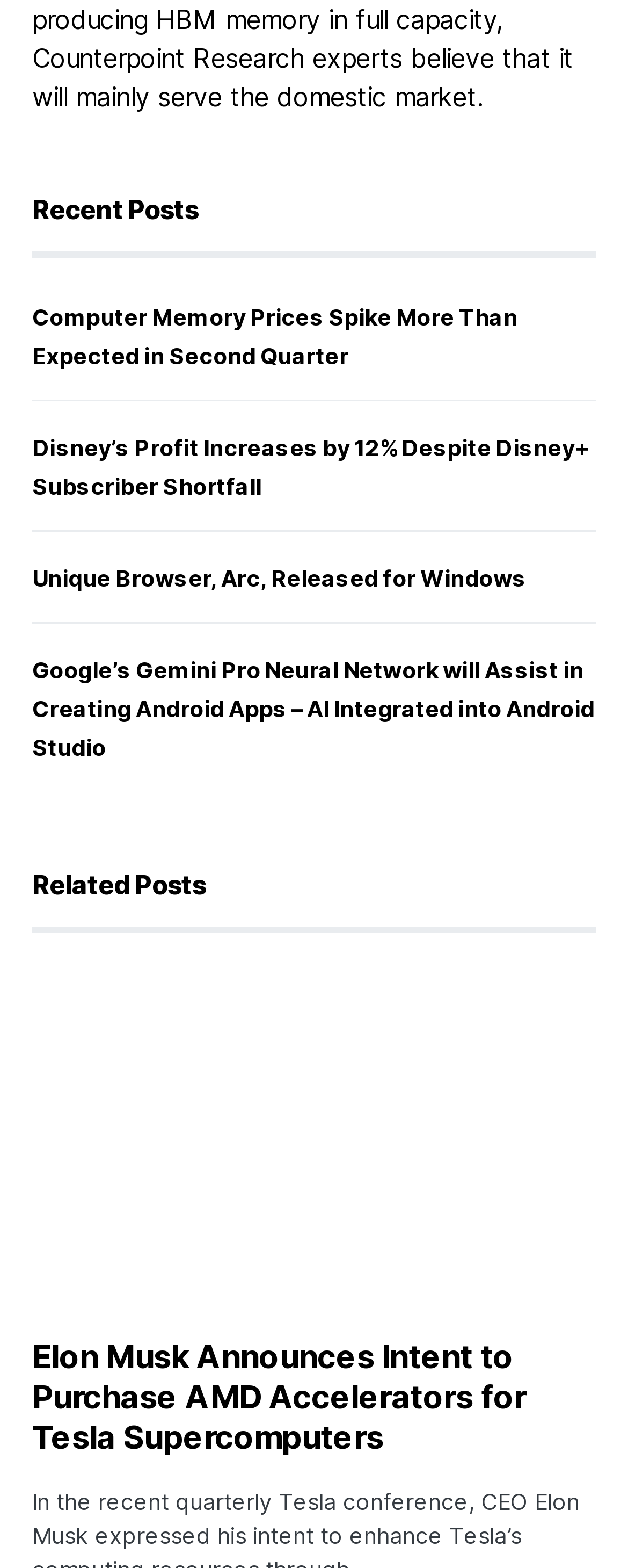Answer the question below using just one word or a short phrase: 
What is the topic of the third recent post?

Unique Browser, Arc, Released for Windows